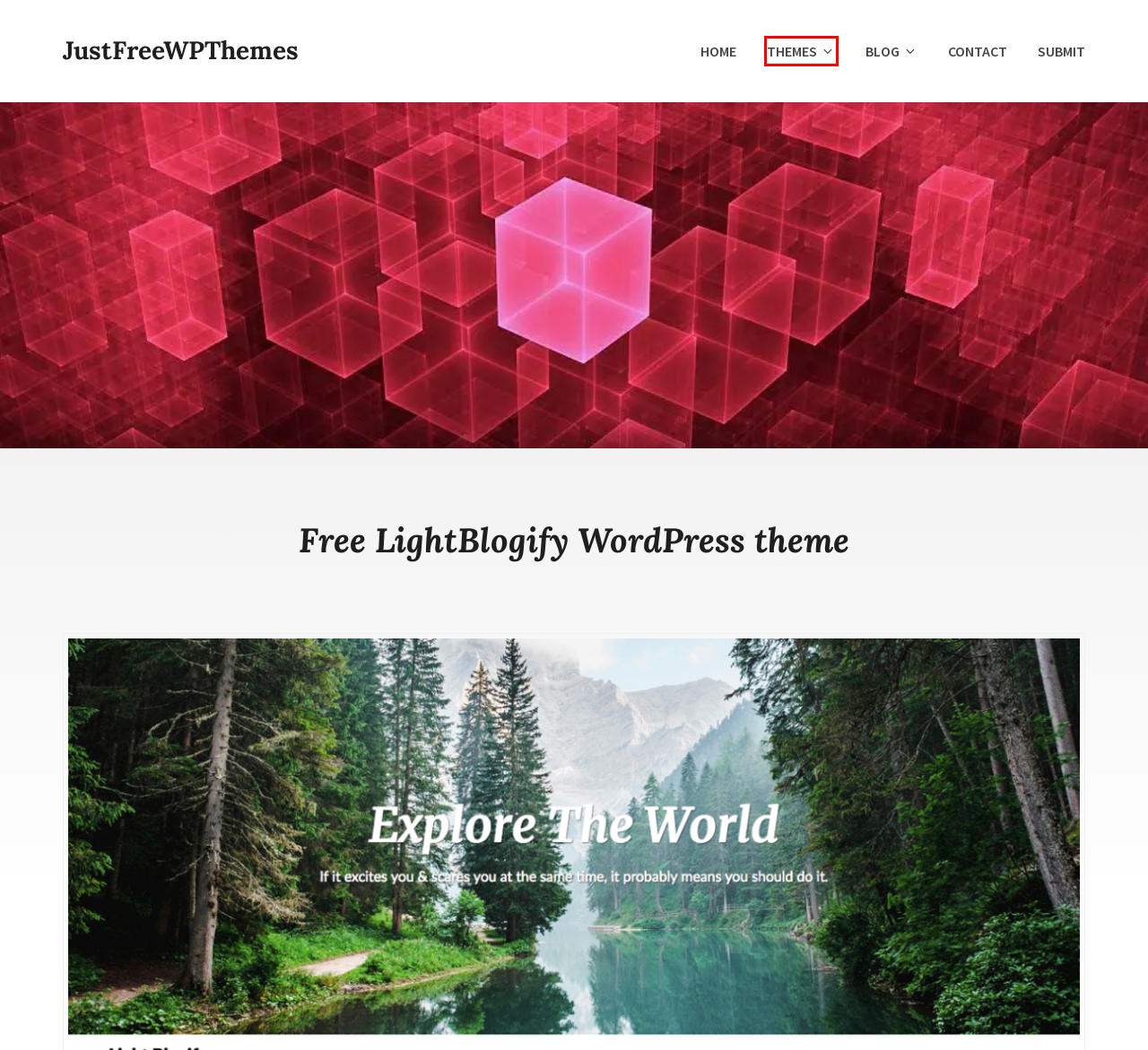Check out the screenshot of a webpage with a red rectangle bounding box. Select the best fitting webpage description that aligns with the new webpage after clicking the element inside the bounding box. Here are the candidates:
A. Submit Free Wordpress Themes to promo it - JustFreeWPThemes
B. Blog - JustFreeWPThemes
C. Listing of Free art Wordpress themes 2022
D. Contact - JustFreeWPThemes
E. responsive Archives - JustFreeWPThemes
F. Listing of Free Translation Ready Wordpress themes 2022
G. 3300+ Best Free Wordpress themes 2022 @ JustFreeWPThemes
H. Listing of Free school Wordpress themes 2022

B